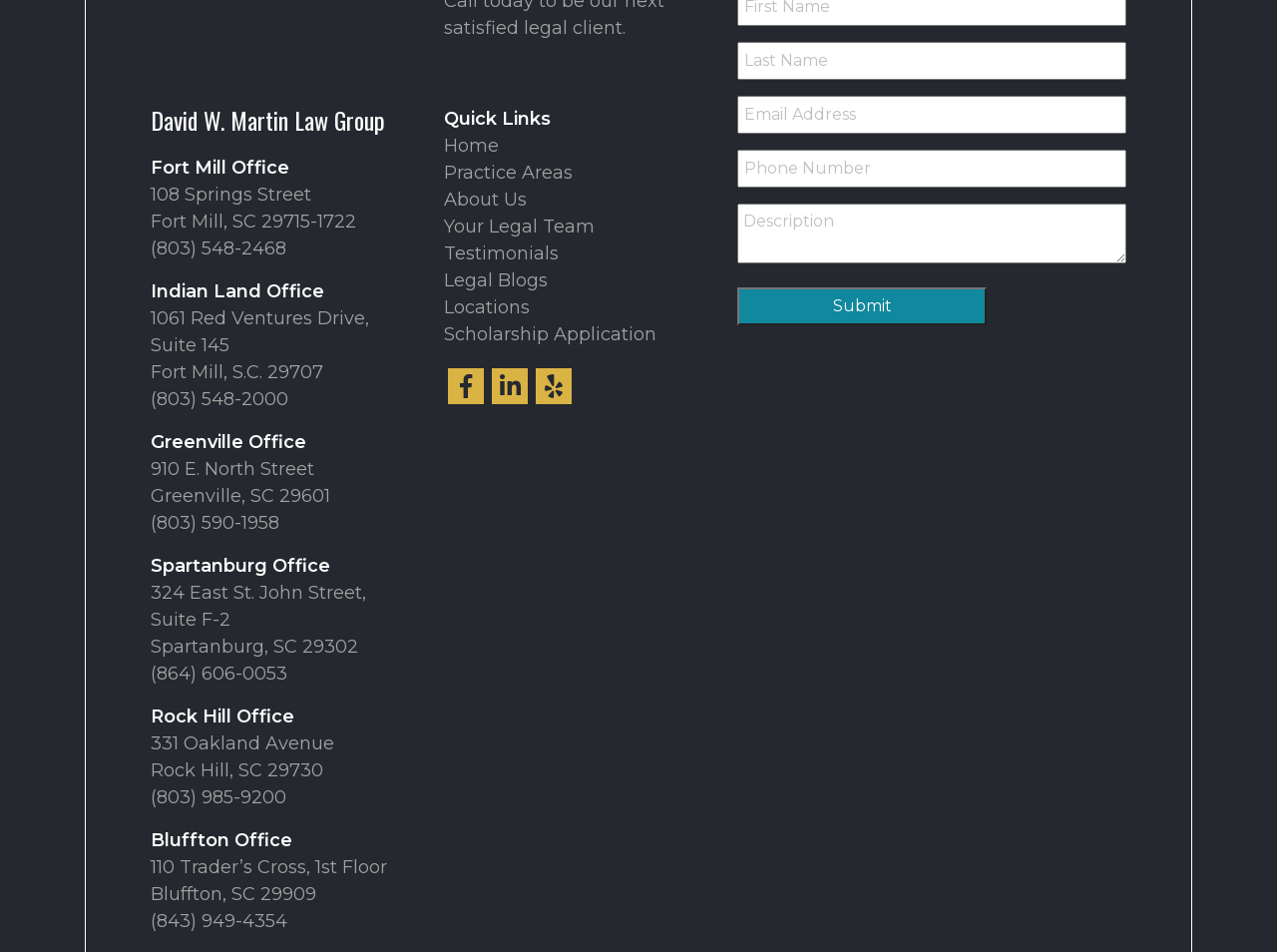Specify the bounding box coordinates of the element's region that should be clicked to achieve the following instruction: "Click the 'Fort Mill Office' link". The bounding box coordinates consist of four float numbers between 0 and 1, in the format [left, top, right, bottom].

[0.118, 0.165, 0.227, 0.188]